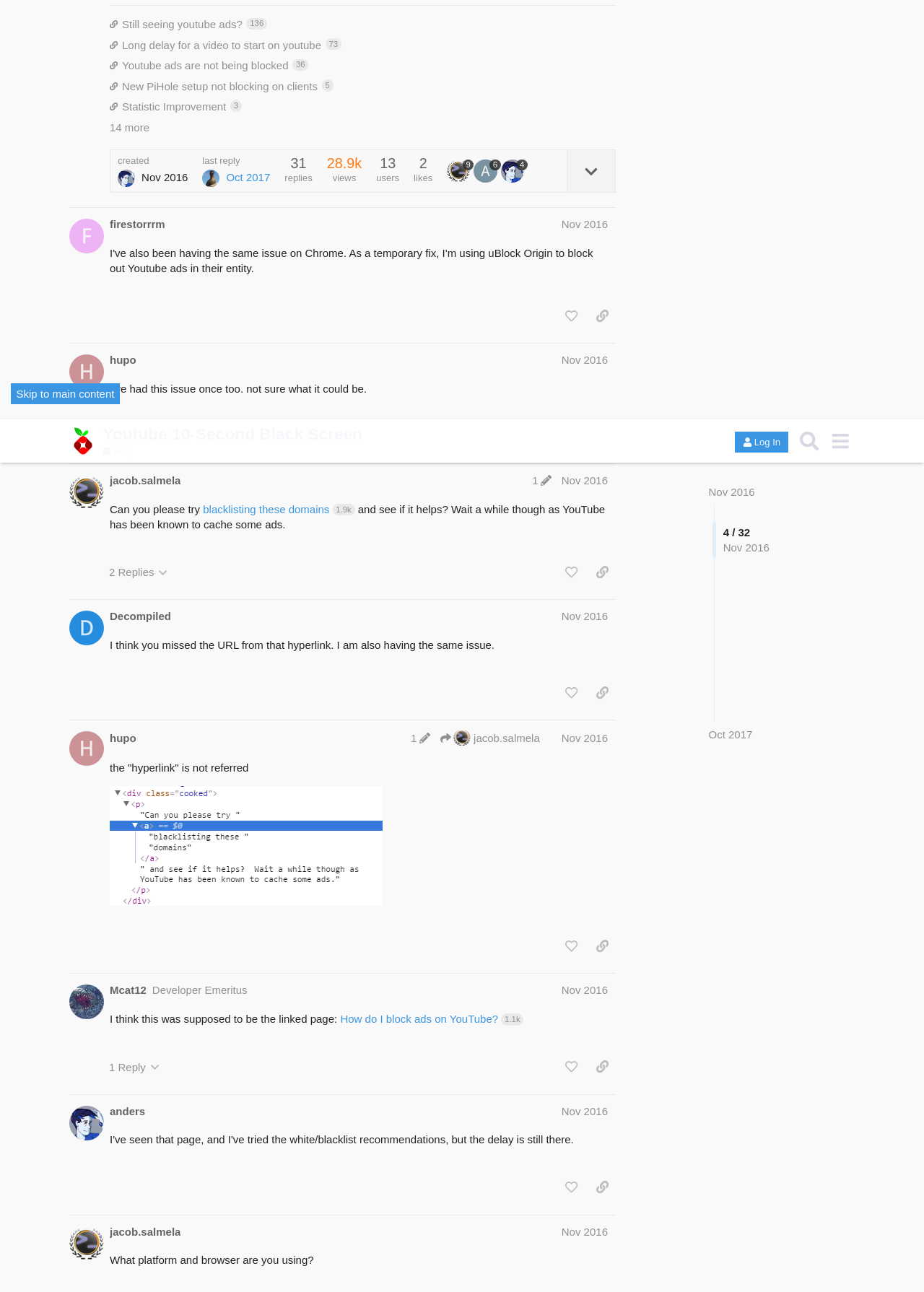Extract the bounding box for the UI element that matches this description: "Mcat12".

[0.119, 0.078, 0.158, 0.09]